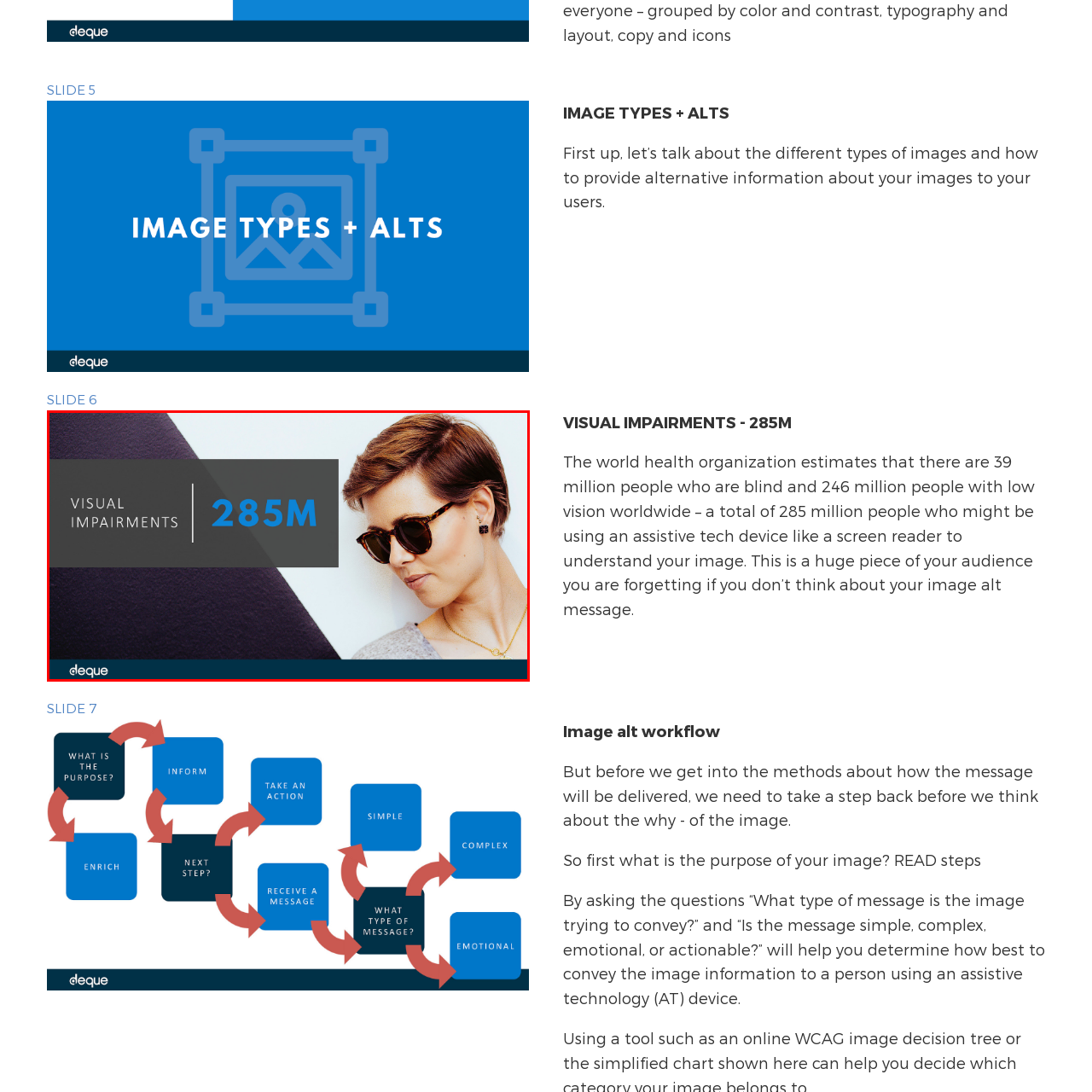What is the woman in the image wearing? Focus on the image highlighted by the red bounding box and respond with a single word or a brief phrase.

Sunglasses